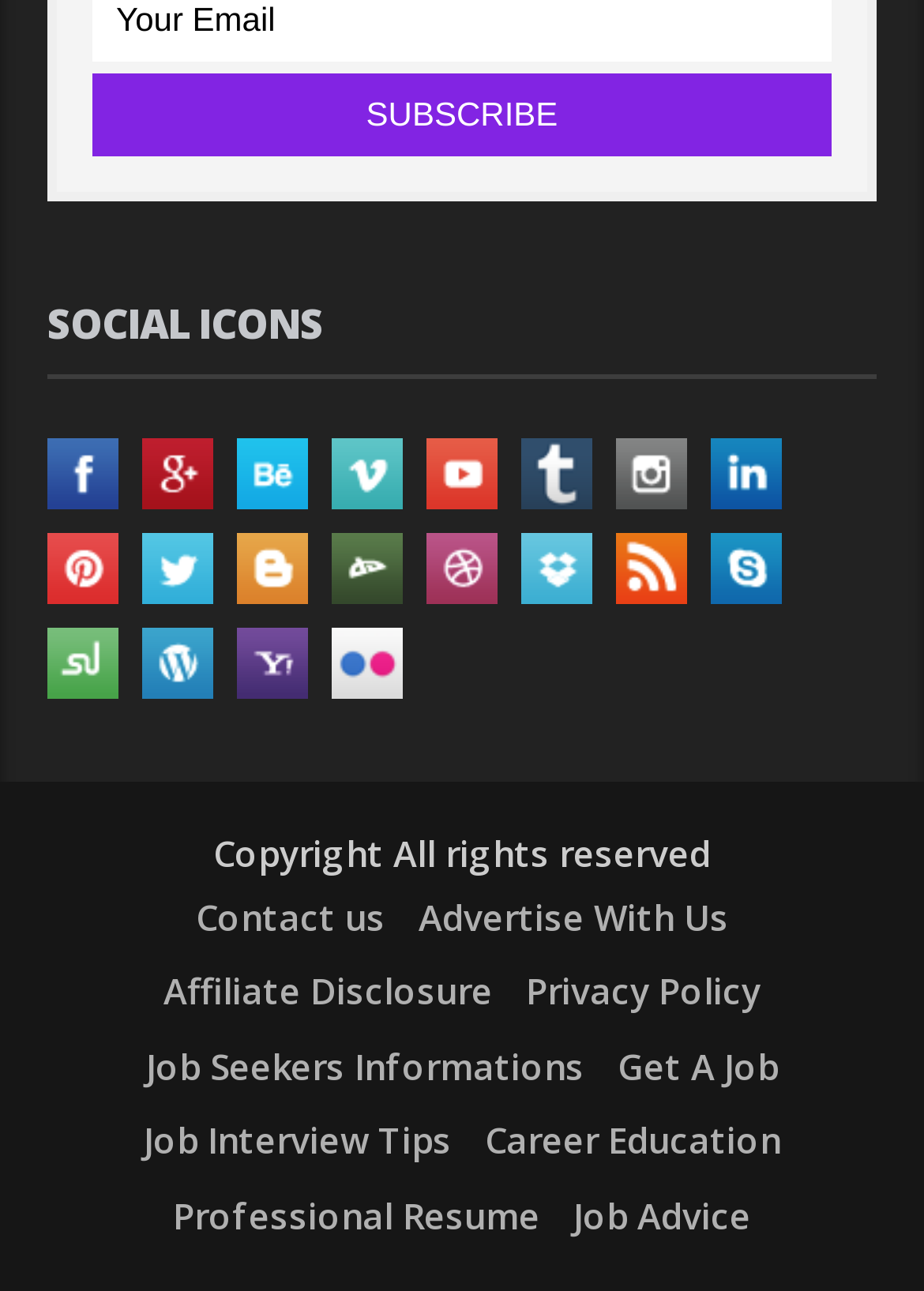Using the information in the image, give a detailed answer to the following question: What is the purpose of the 'Subscribe' button?

The 'Subscribe' button is located below the 'Your Email' static text, indicating that it is related to email subscription. The button's text 'SUBSCRIBE' also suggests that it is used to subscribe to a newsletter or service.